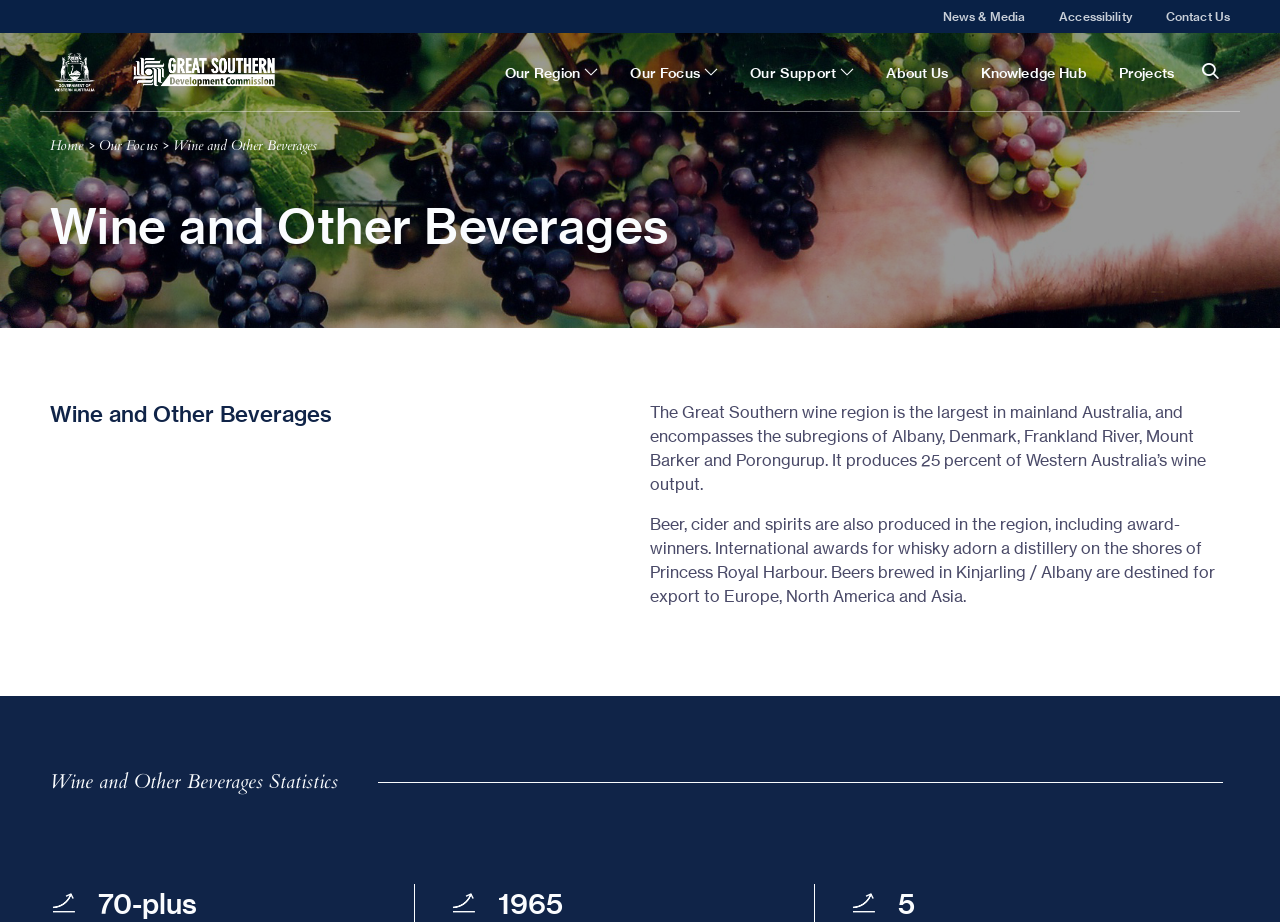Pinpoint the bounding box coordinates of the element to be clicked to execute the instruction: "Click on the GSDC Logo".

[0.039, 0.057, 0.219, 0.1]